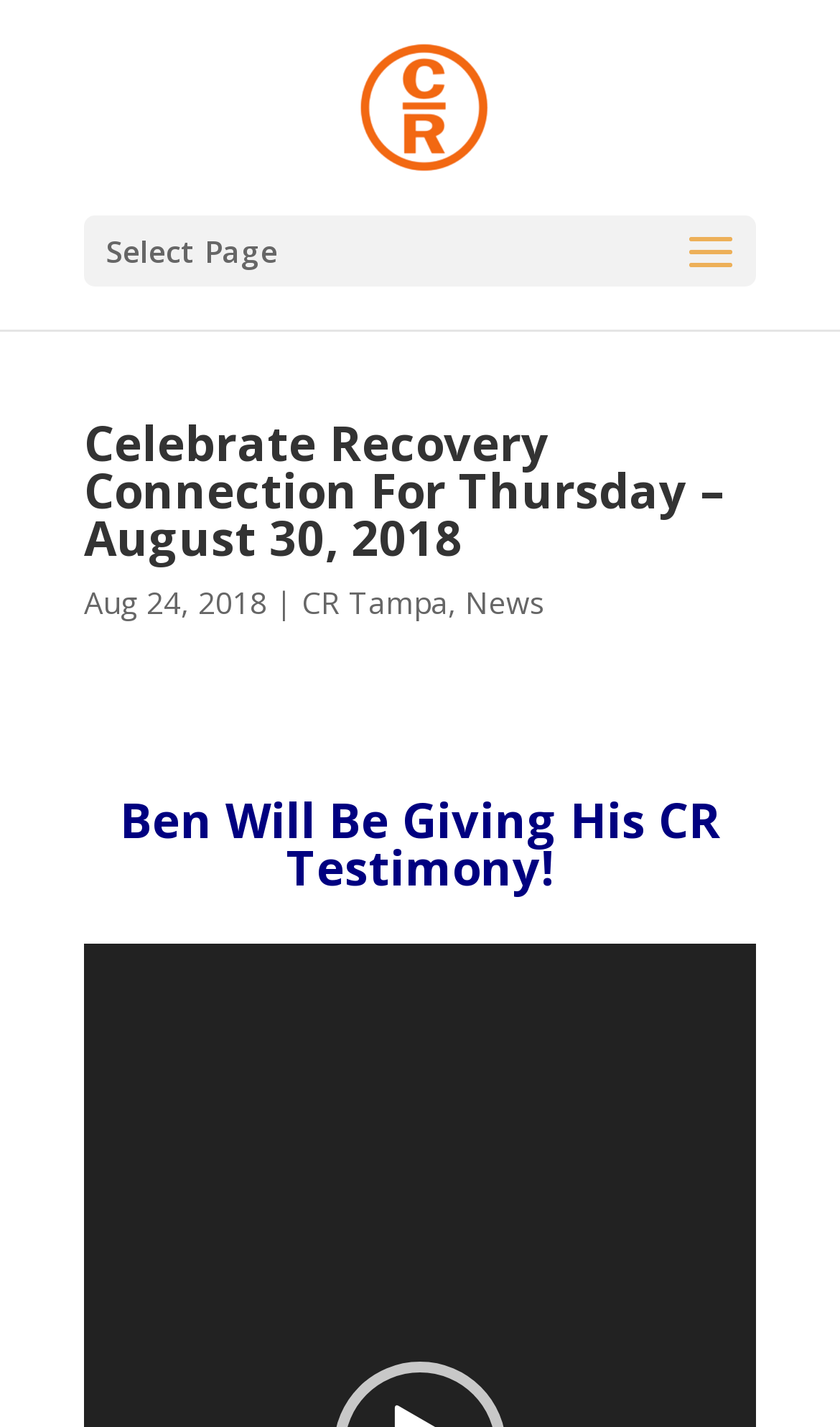Review the image closely and give a comprehensive answer to the question: What is the name of the video player?

I found the name of the video player by looking at the static text element that says 'Video Player' which is located at the bottom of the webpage.